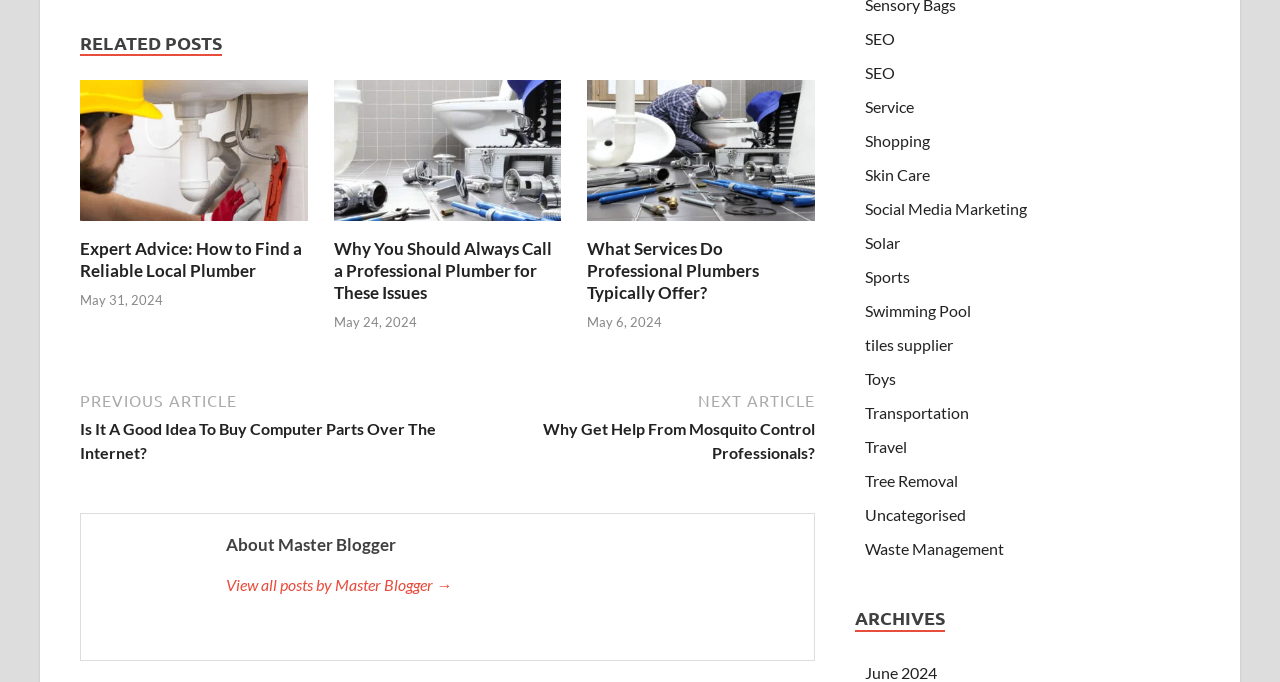Please identify the bounding box coordinates of the region to click in order to complete the task: "Learn about 'Master Blogger'". The coordinates must be four float numbers between 0 and 1, specified as [left, top, right, bottom].

[0.177, 0.783, 0.62, 0.816]